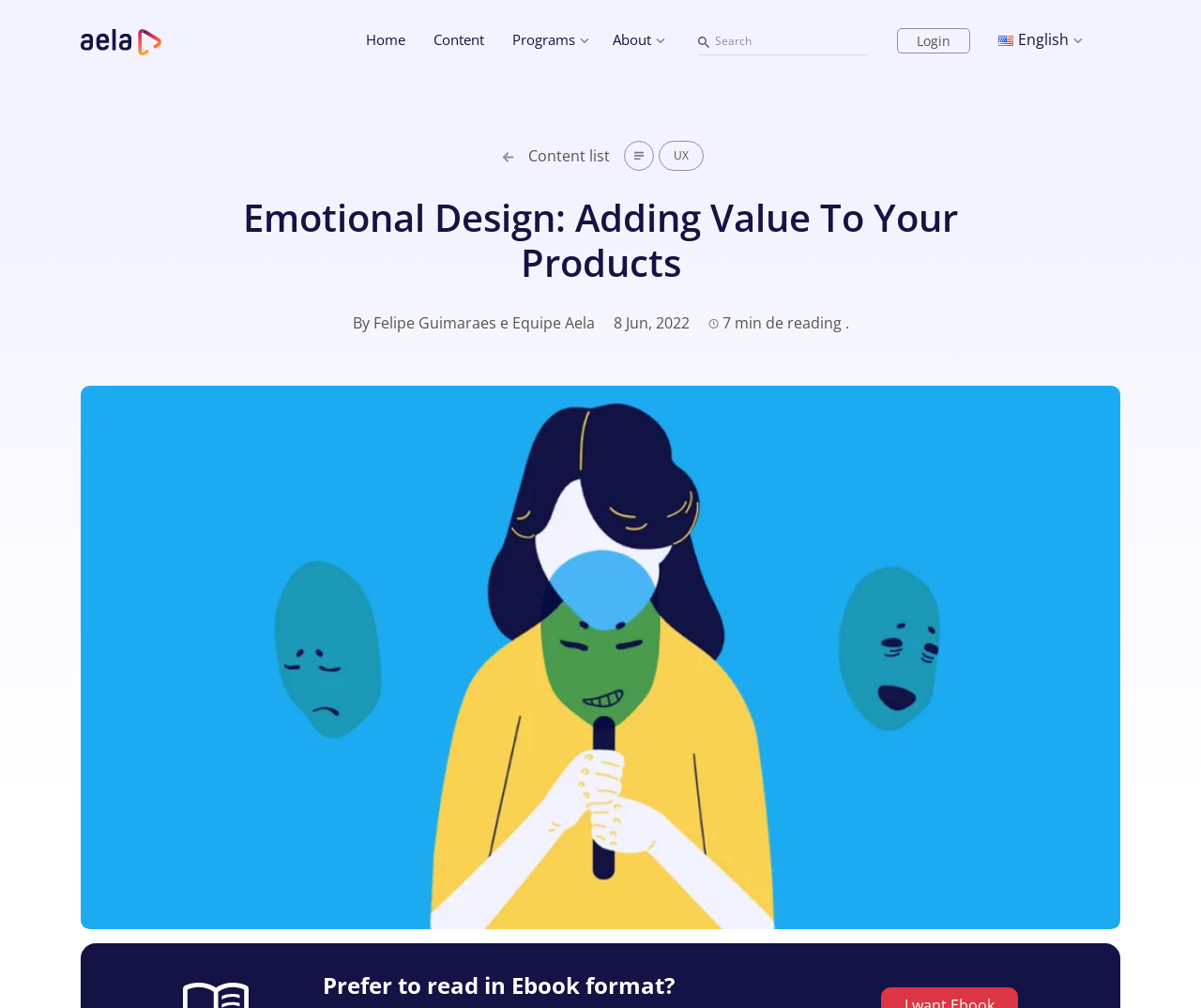Calculate the bounding box coordinates of the UI element given the description: "alt="Aela School"".

[0.067, 0.03, 0.135, 0.051]